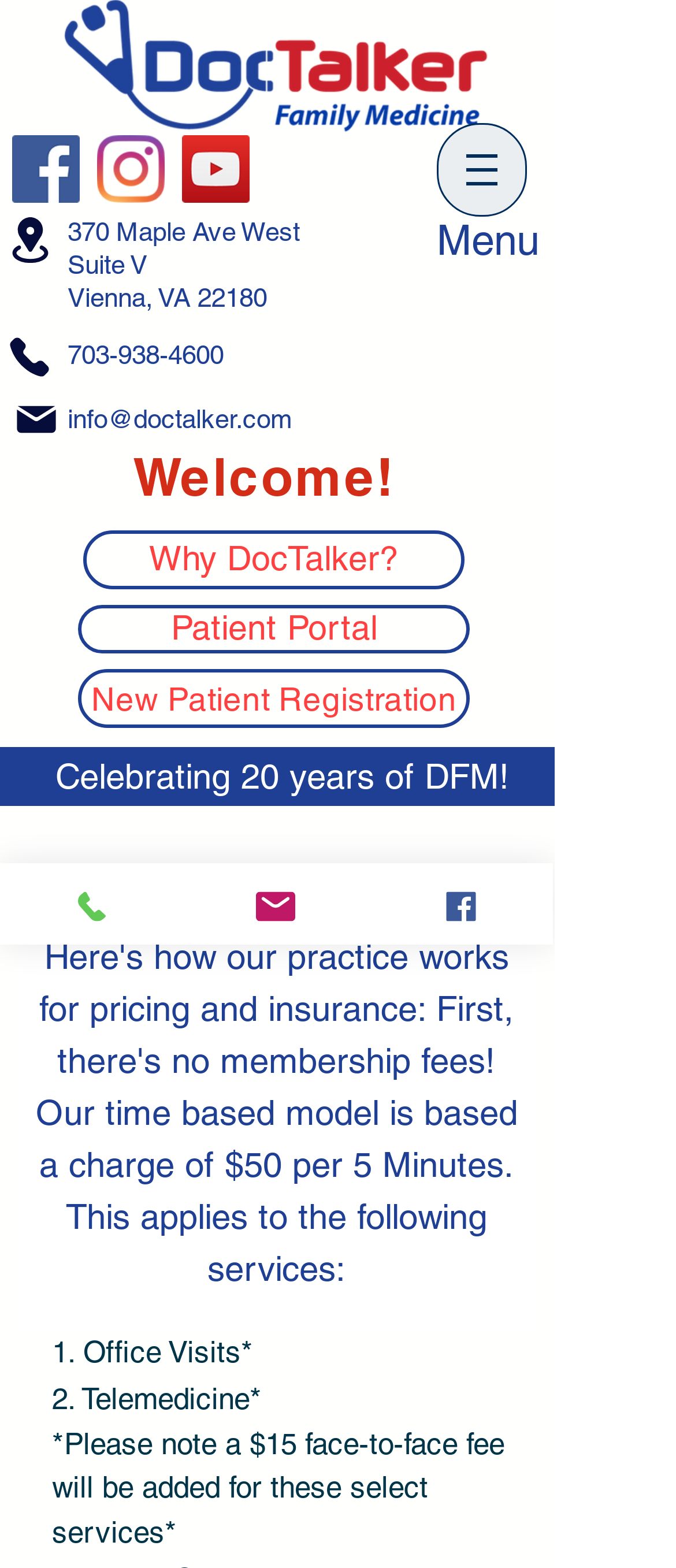Locate the bounding box coordinates of the area you need to click to fulfill this instruction: 'Check pricing and insurance details'. The coordinates must be in the form of four float numbers ranging from 0 to 1: [left, top, right, bottom].

[0.11, 0.554, 0.71, 0.583]